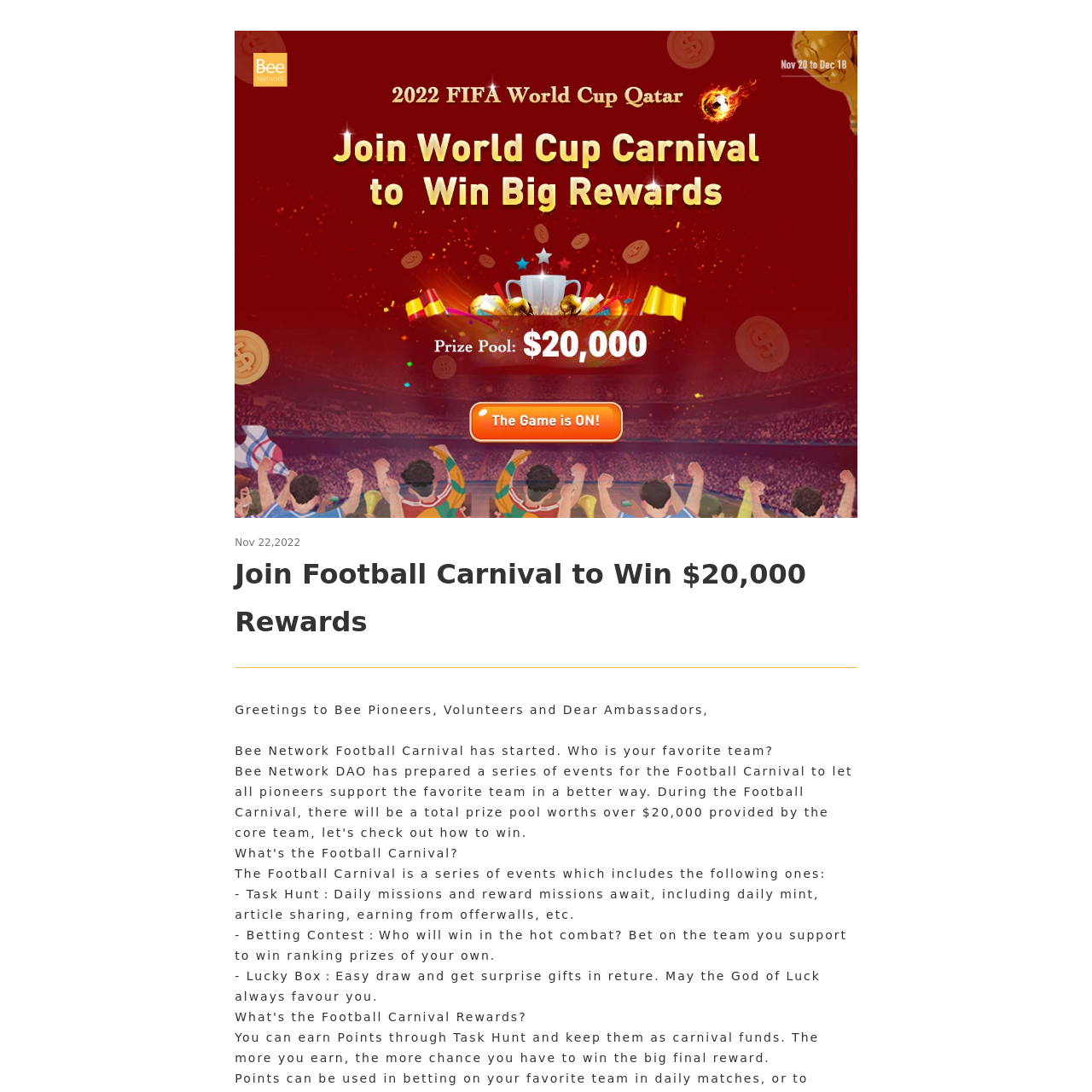Answer the following inquiry with a single word or phrase:
What is the purpose of the Football Carnival?

To win rewards